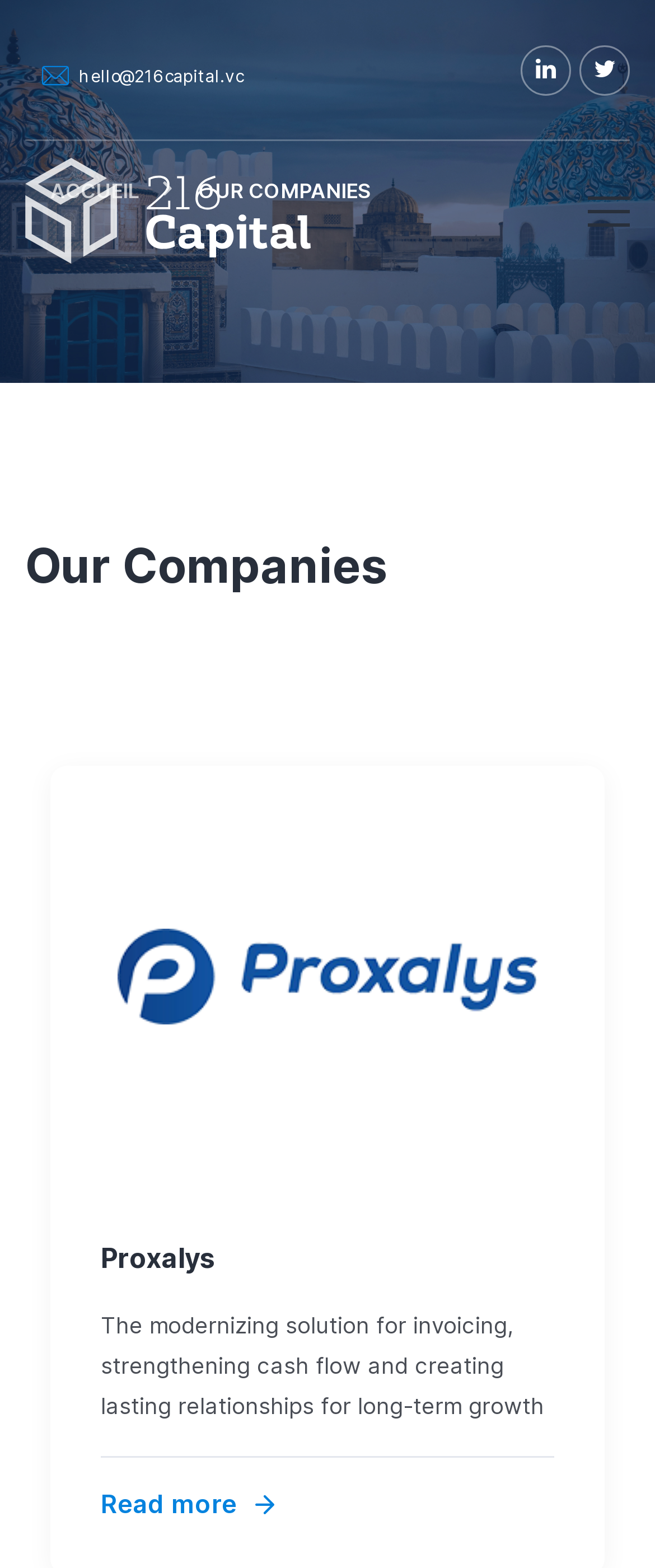From the given element description: "Accueil", find the bounding box for the UI element. Provide the coordinates as four float numbers between 0 and 1, in the order [left, top, right, bottom].

[0.077, 0.114, 0.213, 0.13]